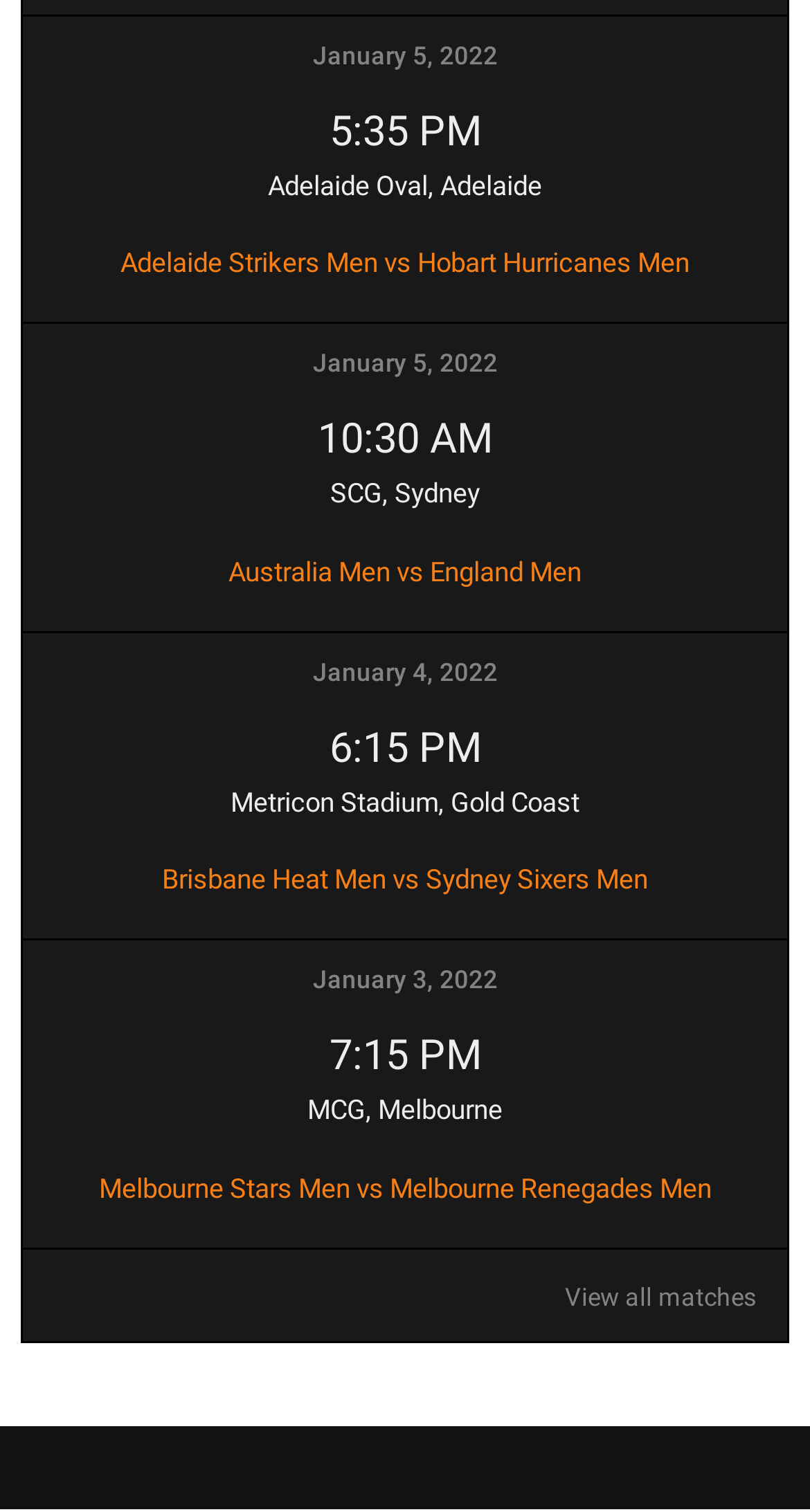Please determine the bounding box coordinates, formatted as (top-left x, top-left y, bottom-right x, bottom-right y), with all values as floating point numbers between 0 and 1. Identify the bounding box of the region described as: Australia Men vs England Men

[0.282, 0.368, 0.718, 0.388]